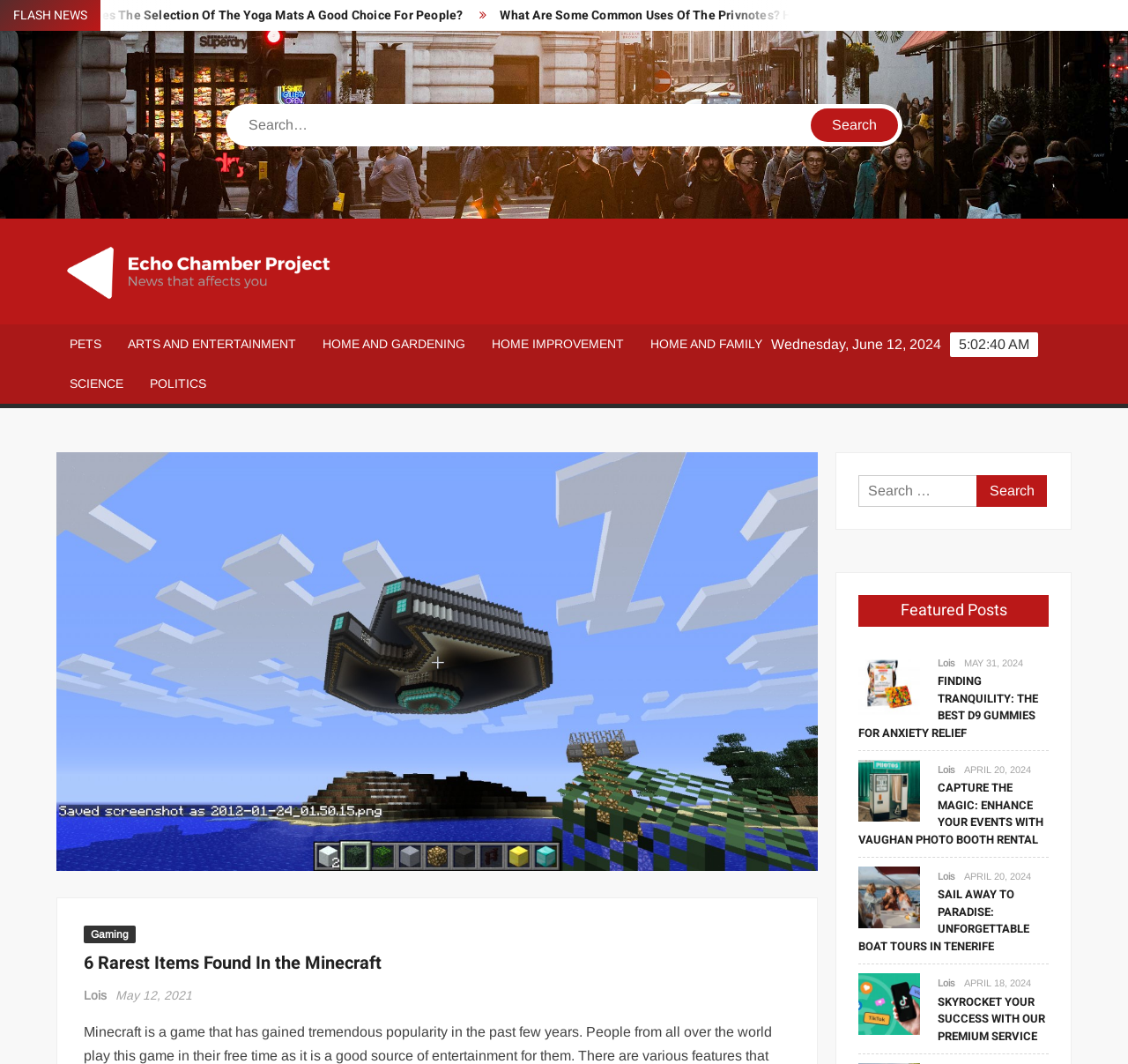Please find the bounding box coordinates of the clickable region needed to complete the following instruction: "Check the news for today". The bounding box coordinates must consist of four float numbers between 0 and 1, i.e., [left, top, right, bottom].

[0.683, 0.317, 0.834, 0.331]